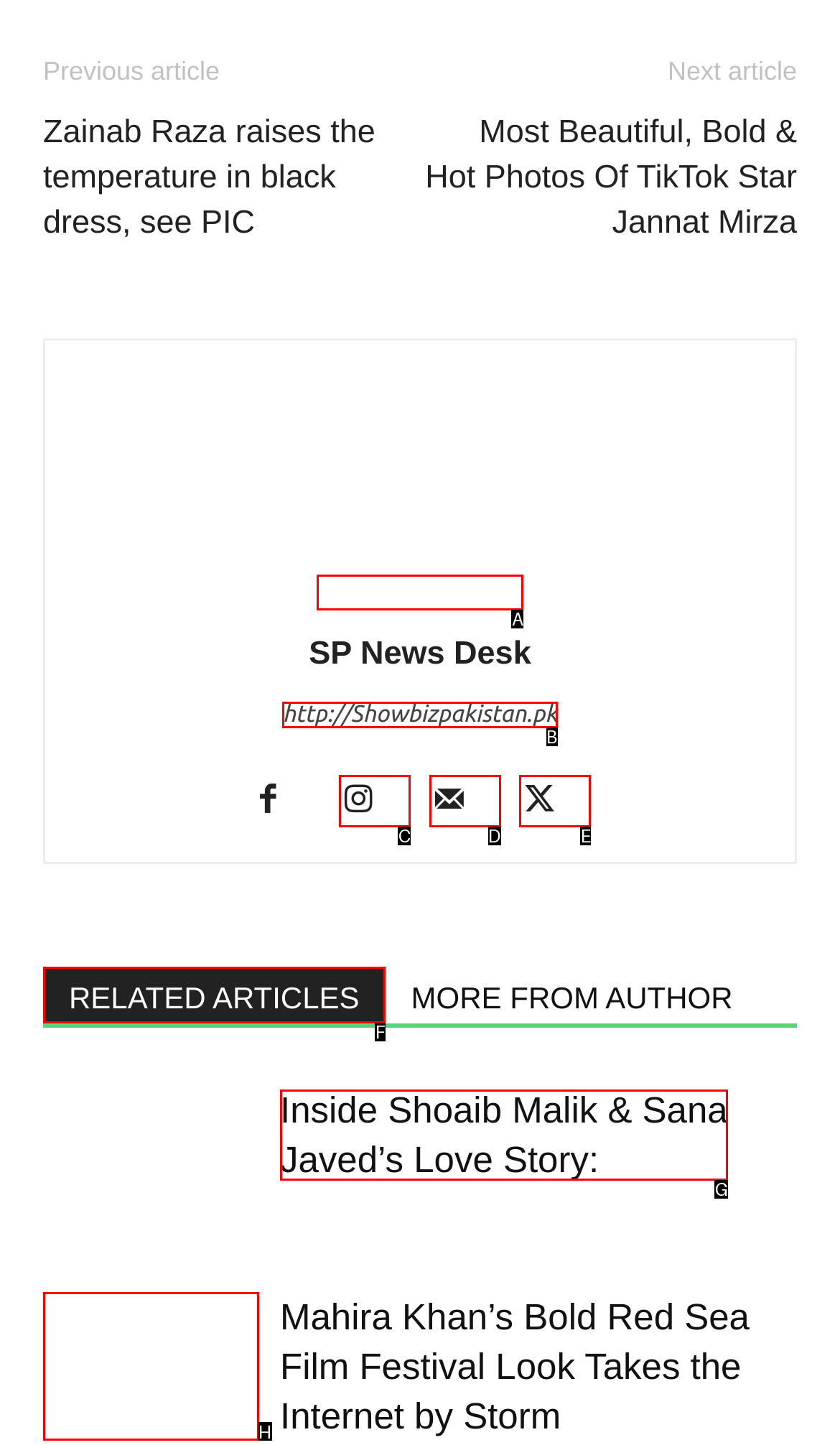From the given options, choose the one to complete the task: Check the author profile
Indicate the letter of the correct option.

A